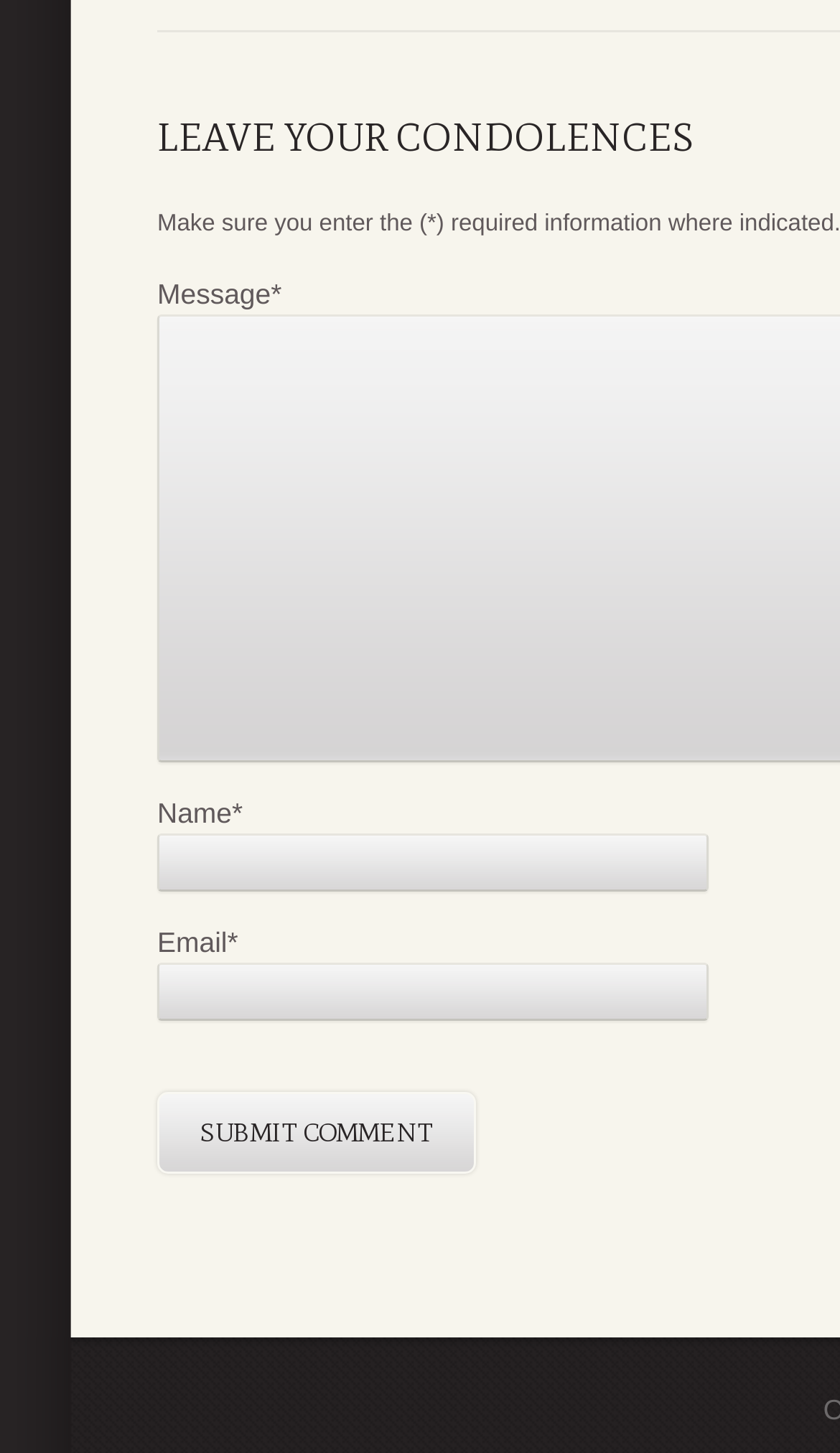Respond to the following query with just one word or a short phrase: 
What is the label of the second textbox?

Email